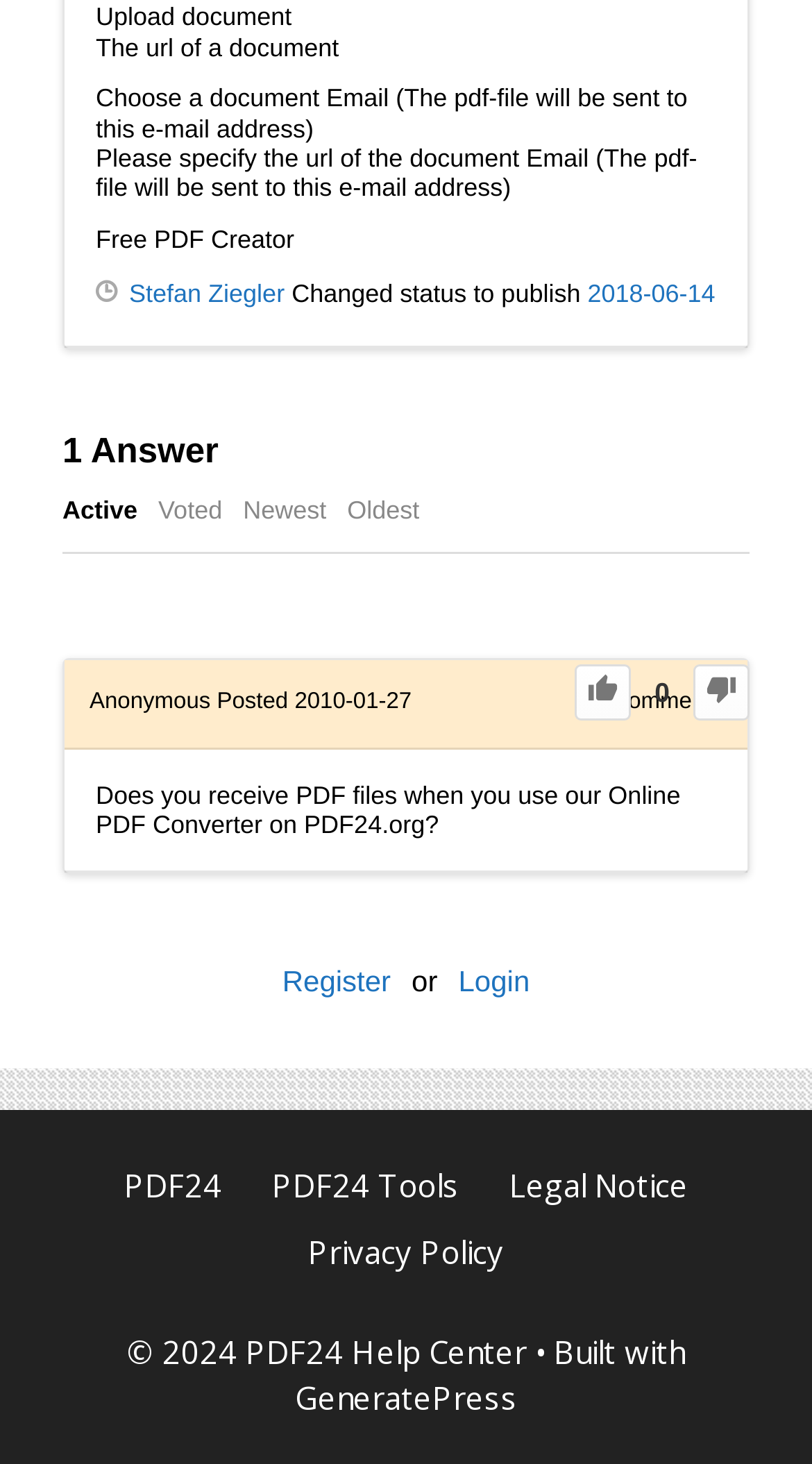Please identify the bounding box coordinates of the element I need to click to follow this instruction: "Choose a document Email".

[0.118, 0.057, 0.847, 0.098]